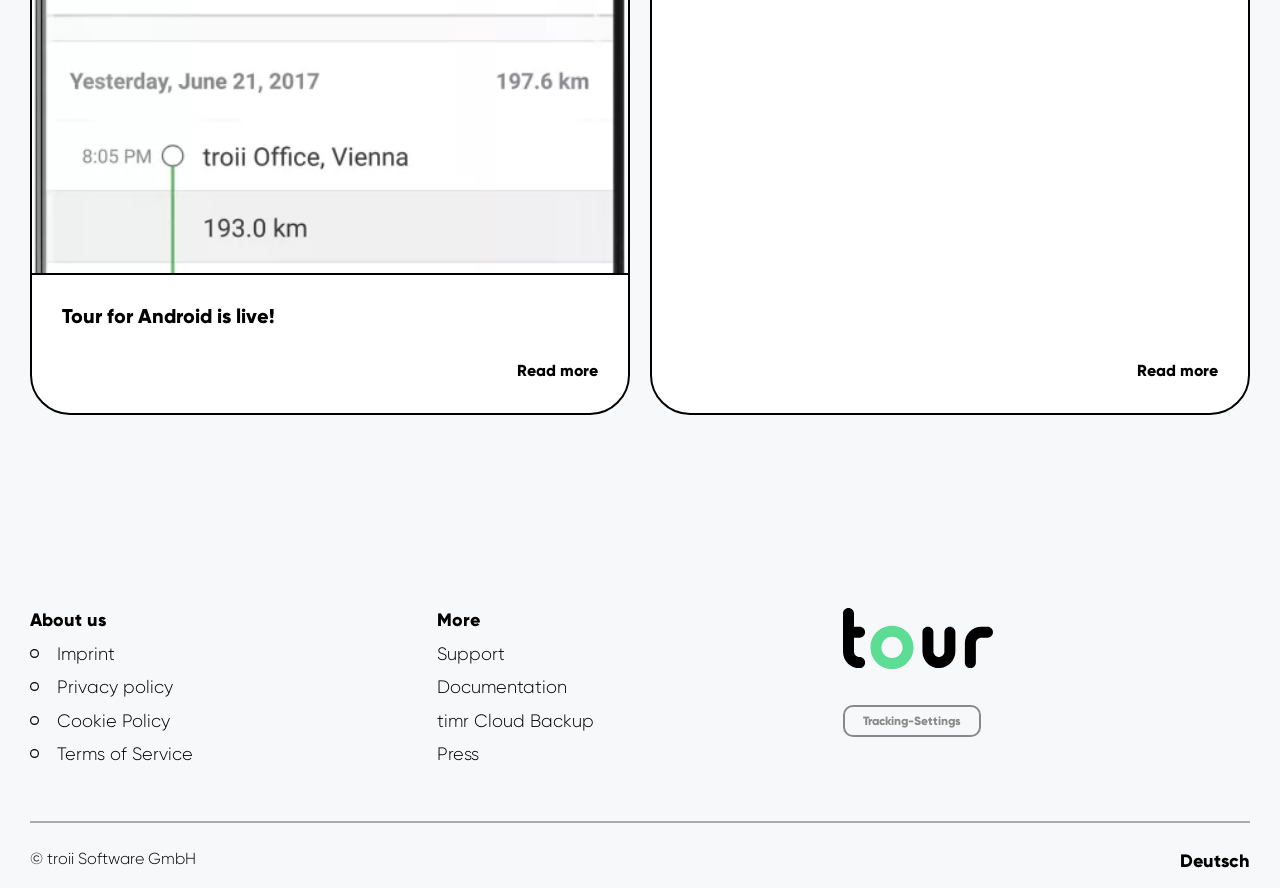What is the language option at the bottom right?
Please answer the question with as much detail and depth as you can.

At the bottom right of the webpage, there is a language option link with the text 'Deutsch', which means German.